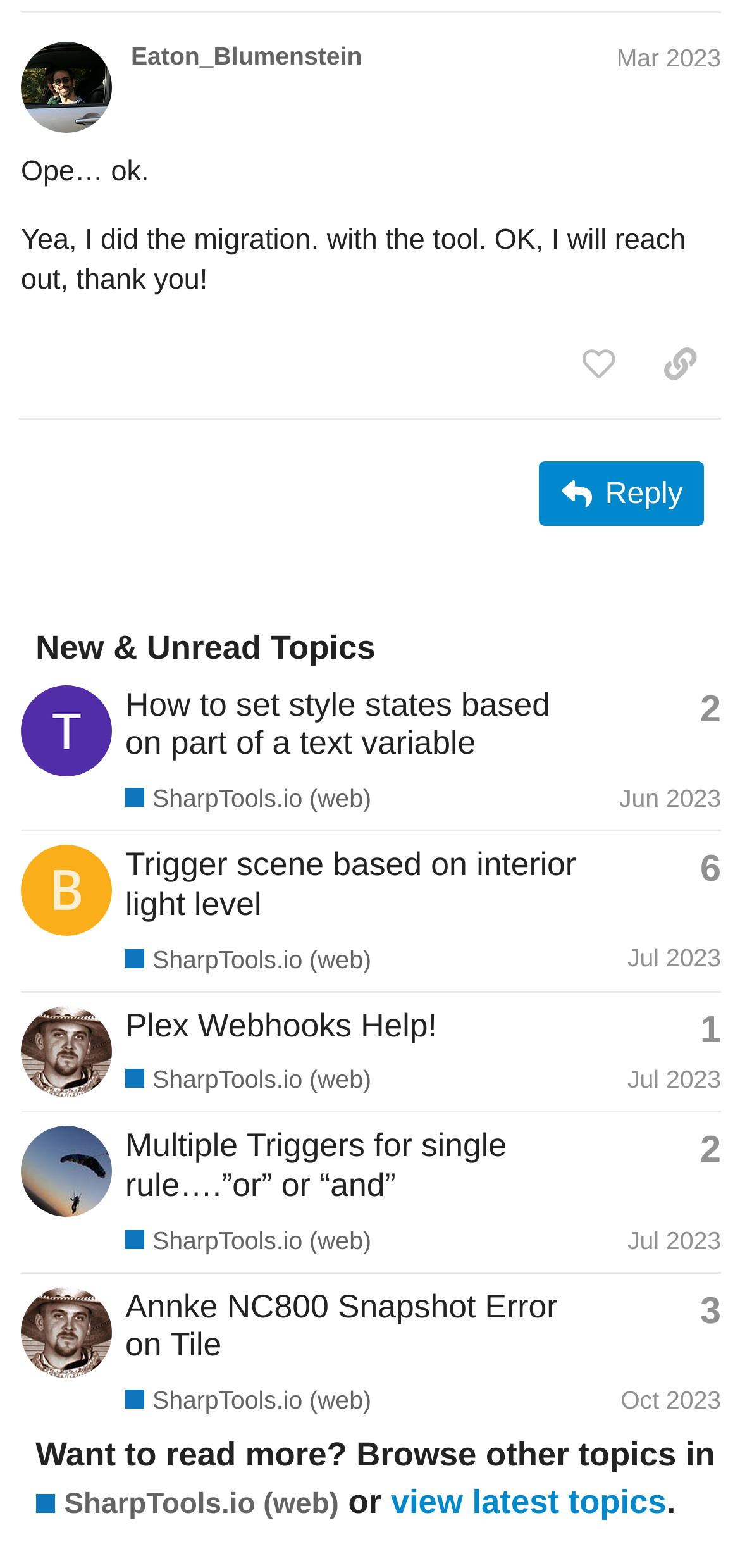Please indicate the bounding box coordinates for the clickable area to complete the following task: "Like this post". The coordinates should be specified as four float numbers between 0 and 1, i.e., [left, top, right, bottom].

[0.753, 0.21, 0.864, 0.256]